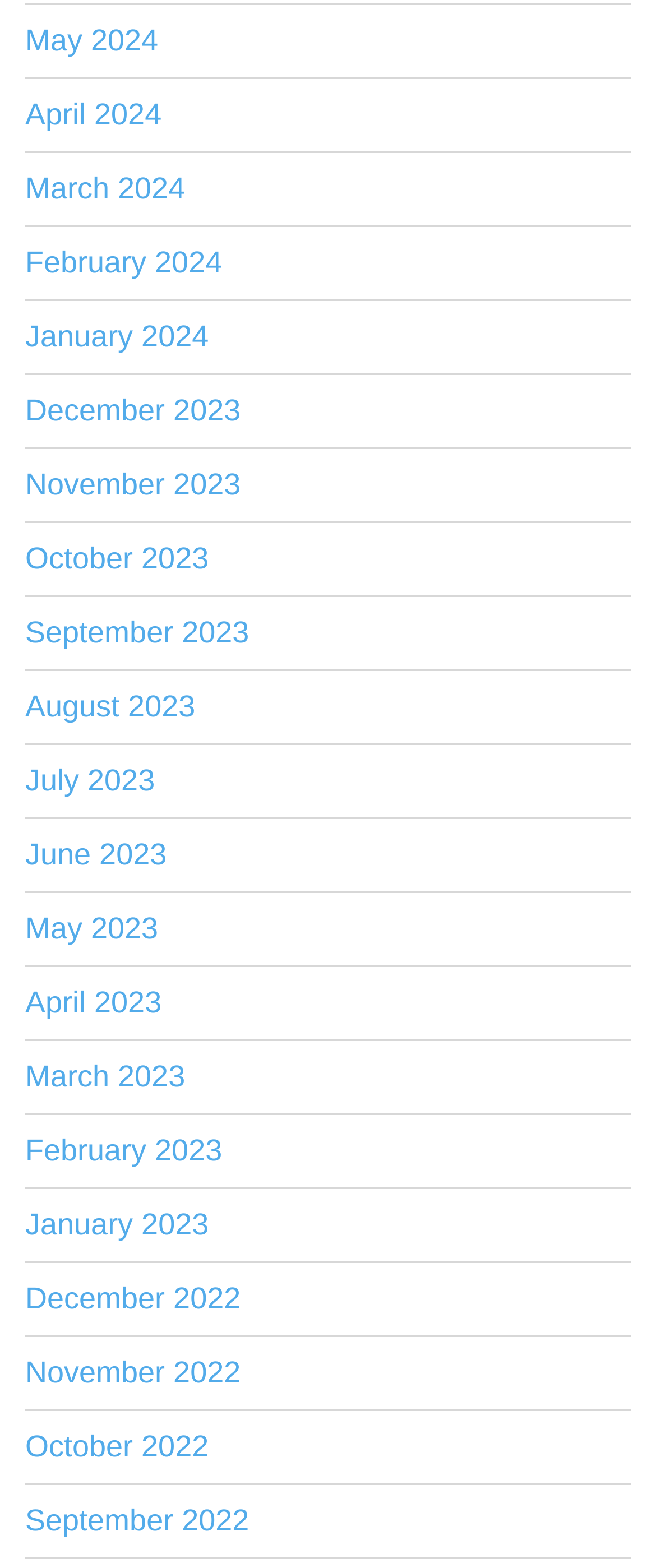Please determine the bounding box coordinates of the element's region to click in order to carry out the following instruction: "view May 2024". The coordinates should be four float numbers between 0 and 1, i.e., [left, top, right, bottom].

[0.038, 0.003, 0.962, 0.051]